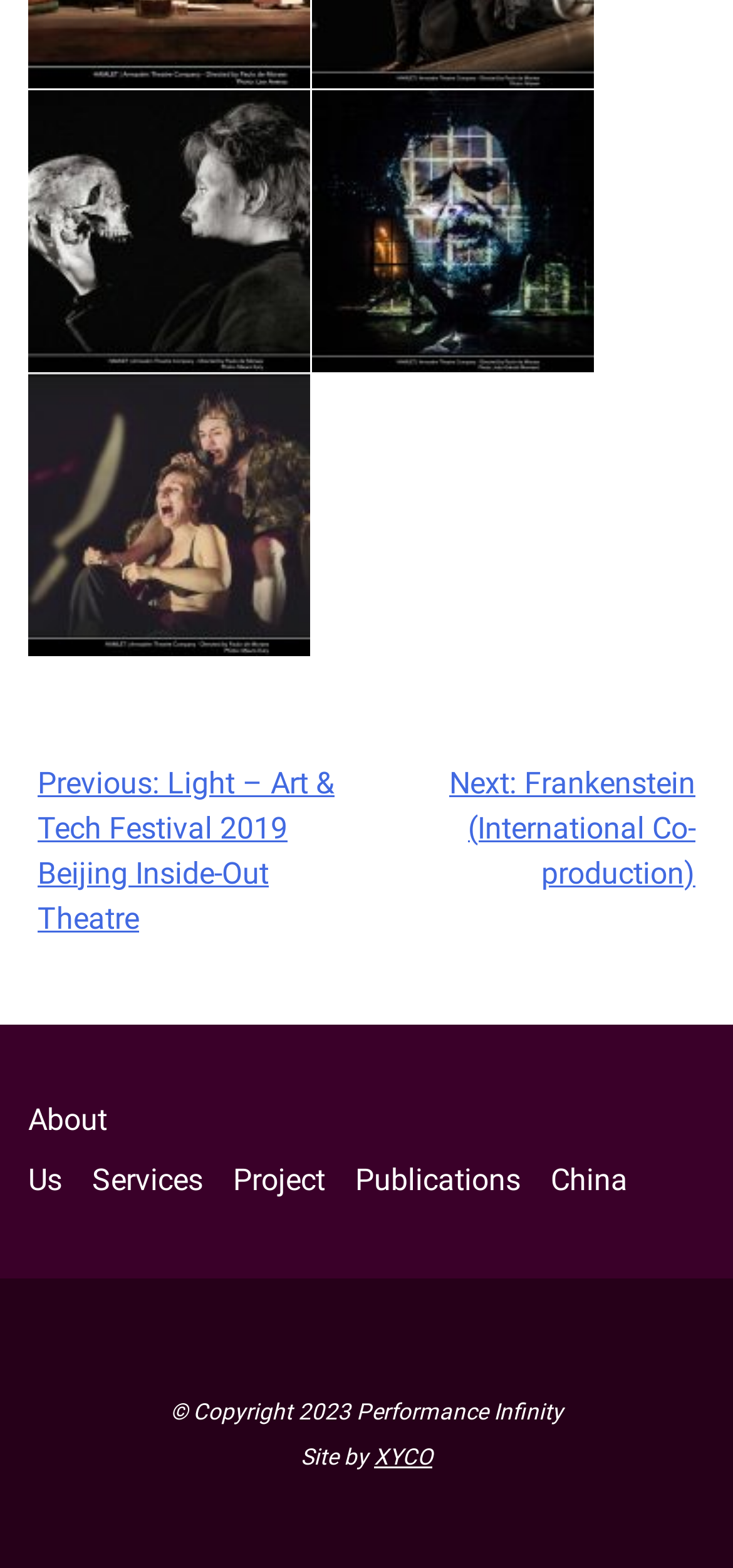What are the main categories of the site?
Based on the image, answer the question with as much detail as possible.

I inferred the main categories of the site by analyzing the links at the bottom of the page. There are five links with distinct labels, which suggest that they are the main categories of the site. The labels are 'About Us', 'Services', 'Project', 'Publications', and 'China'.